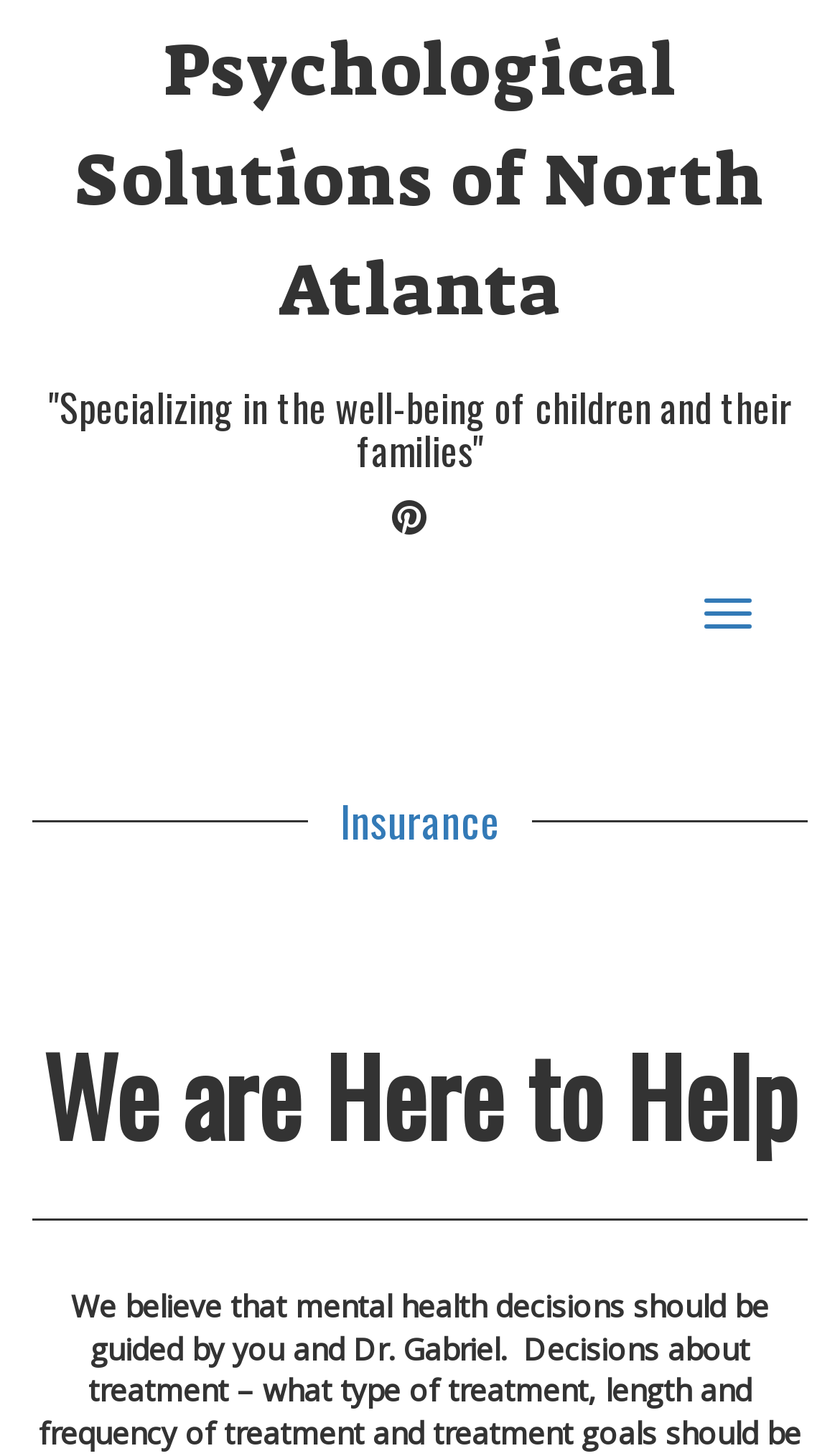Describe every aspect of the webpage comprehensively.

The webpage is about Psychological Solutions of North Atlanta, a psychological service provider. At the top left, there is a link to the website's homepage with the title "Psychological Solutions of North Atlanta". Below it, a heading states that the service specializes in the well-being of children and their families. 

On the right side, there is a social media link to Pinterest, represented by an icon. Next to it, a toggle navigation button is located. 

When the navigation is toggled, a header section appears, containing an "Insurance" heading on the left side. Underneath, there is a link to the "Insurance" page. 

Further down, a heading "We are Here to Help" is displayed, followed by a horizontal separator line.